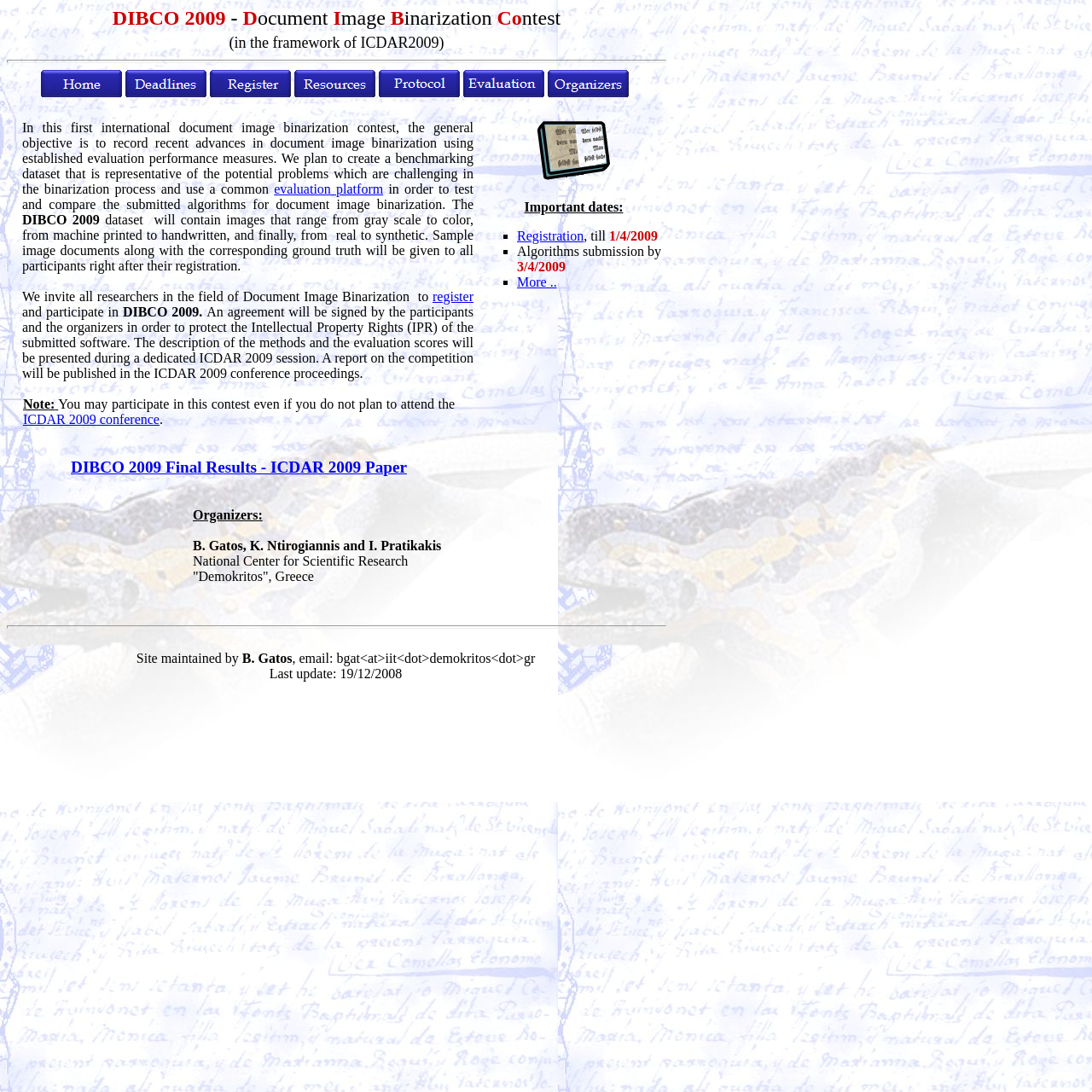Please look at the image and answer the question with a detailed explanation: Where is the National Center for Scientific Research located?

The National Center for Scientific Research 'Demokritos' is located in Greece, as indicated in the organizers' section.